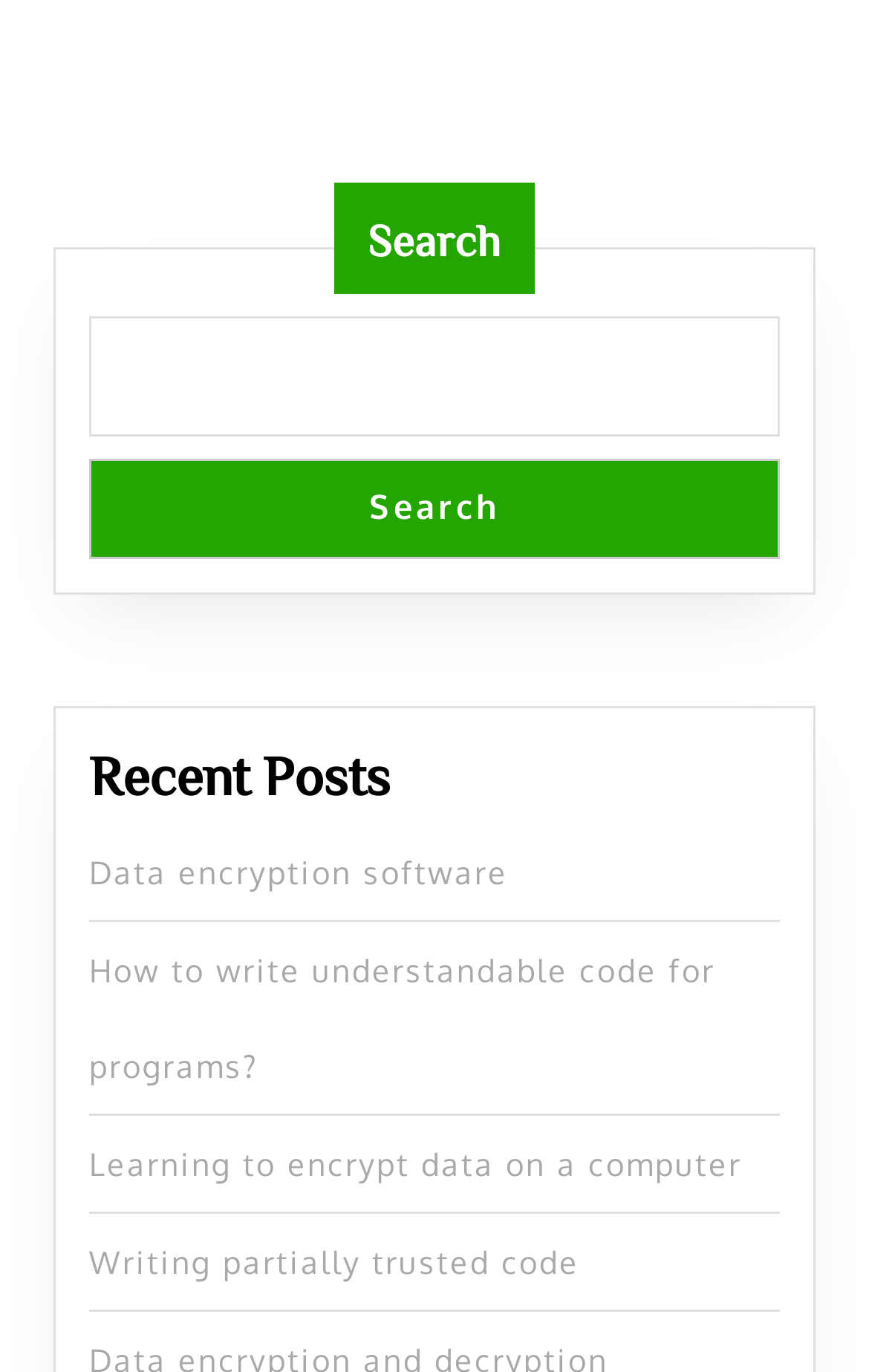What is the text of the first link under 'Recent Posts'?
Using the picture, provide a one-word or short phrase answer.

Data encryption software